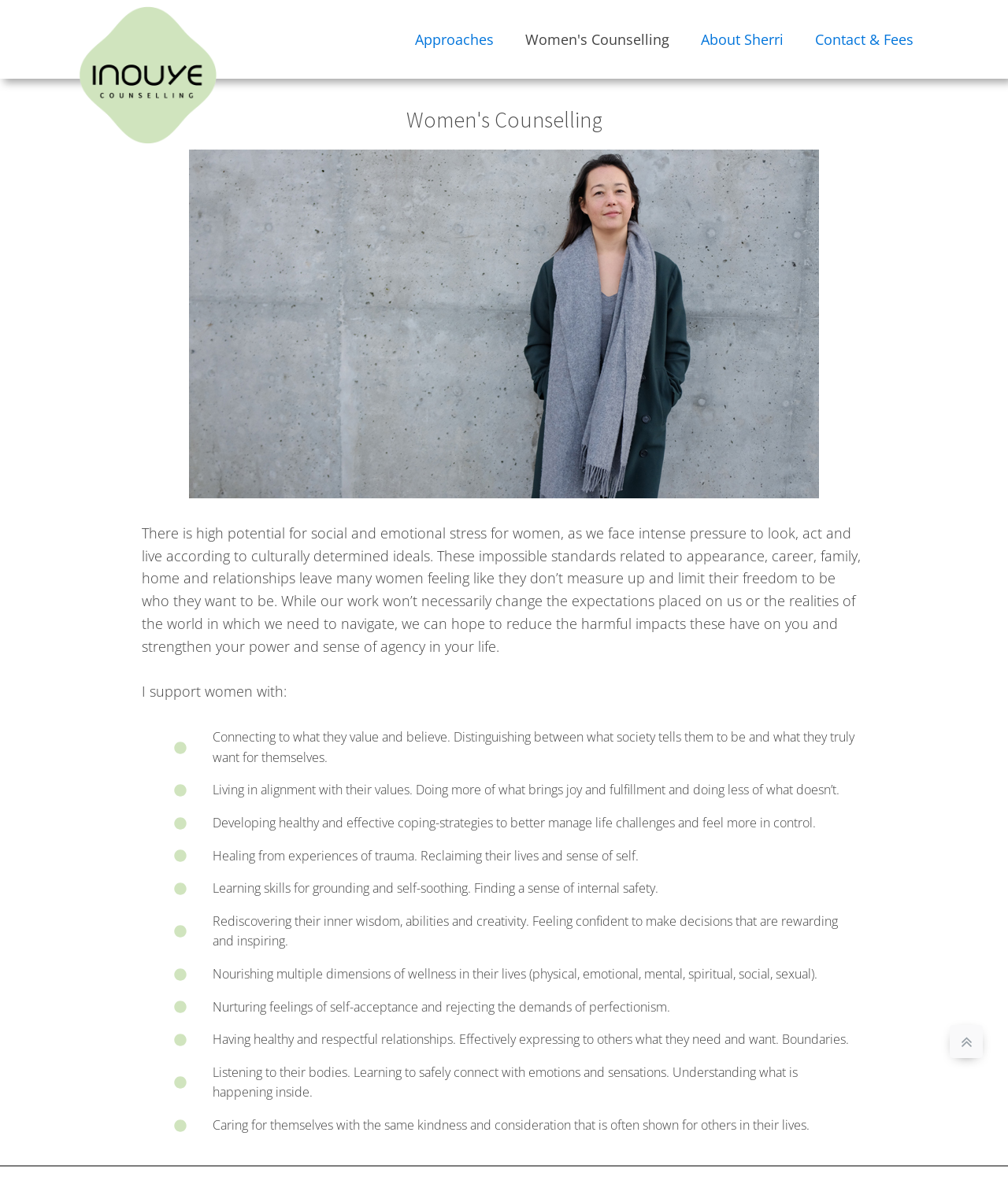Using the given element description, provide the bounding box coordinates (top-left x, top-left y, bottom-right x, bottom-right y) for the corresponding UI element in the screenshot: Women's Counselling

[0.505, 0.01, 0.68, 0.056]